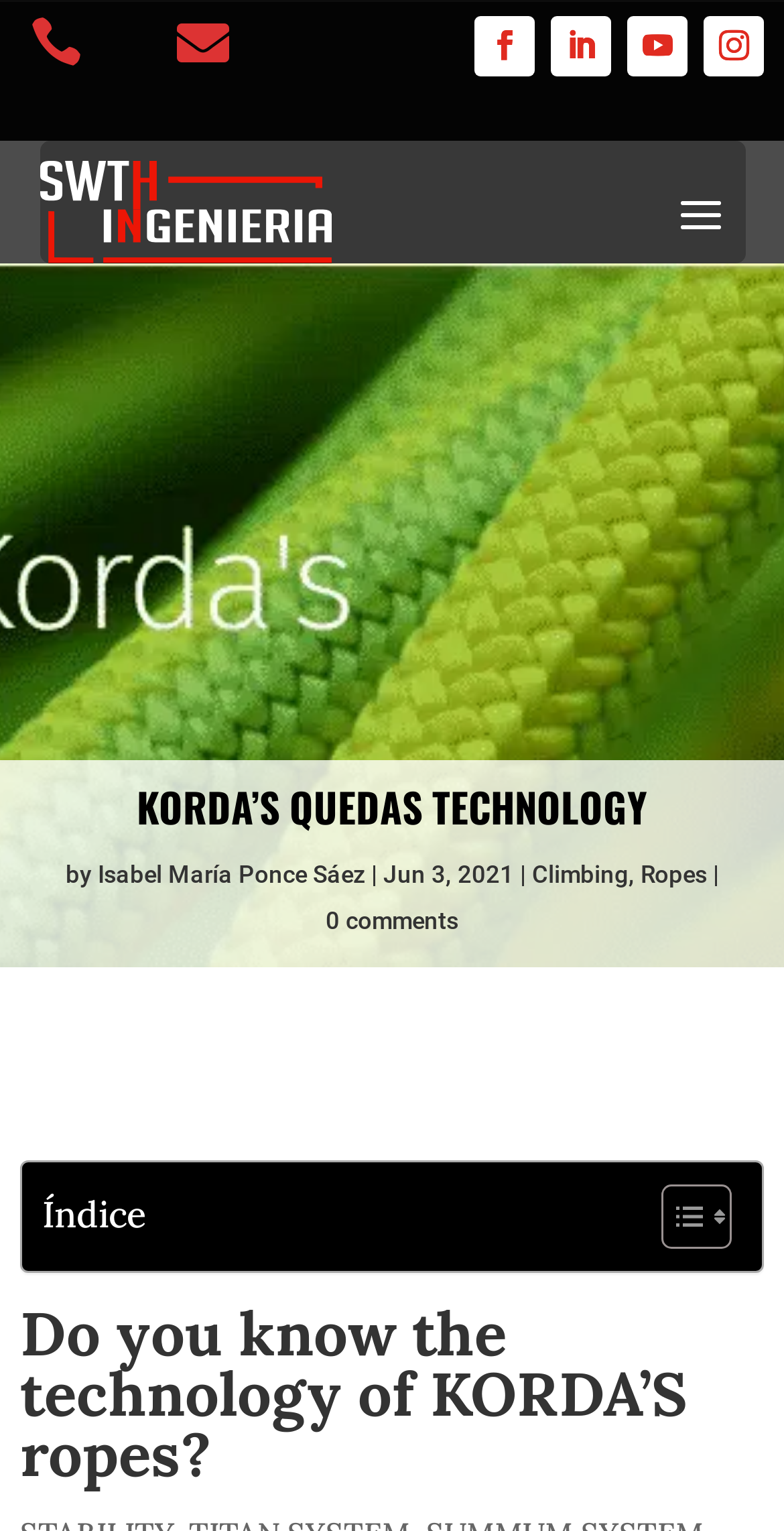Show the bounding box coordinates for the element that needs to be clicked to execute the following instruction: "Explore the Climbing category". Provide the coordinates in the form of four float numbers between 0 and 1, i.e., [left, top, right, bottom].

[0.678, 0.562, 0.801, 0.58]